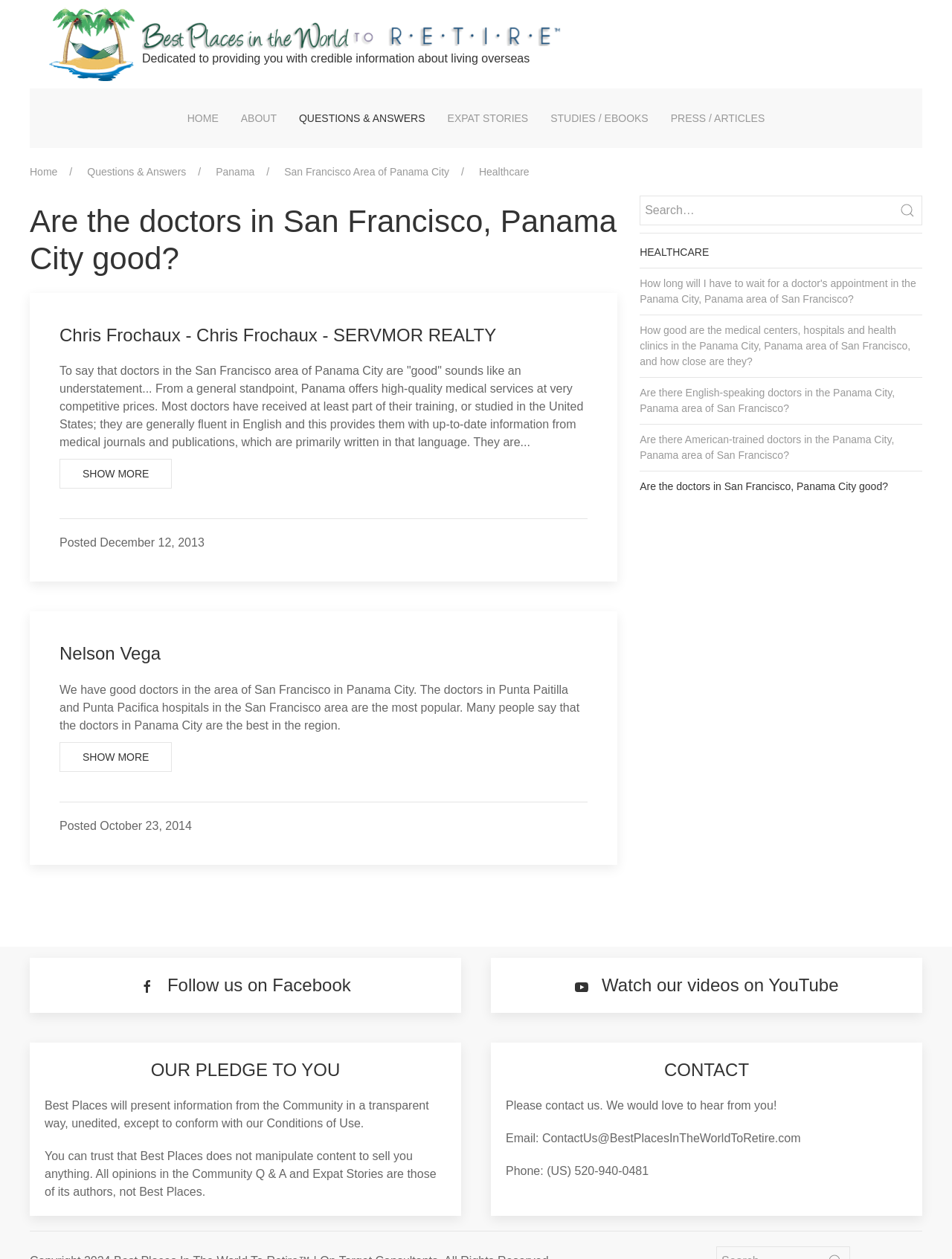Identify the bounding box coordinates of the region that needs to be clicked to carry out this instruction: "Contact us via email". Provide these coordinates as four float numbers ranging from 0 to 1, i.e., [left, top, right, bottom].

[0.569, 0.899, 0.841, 0.909]